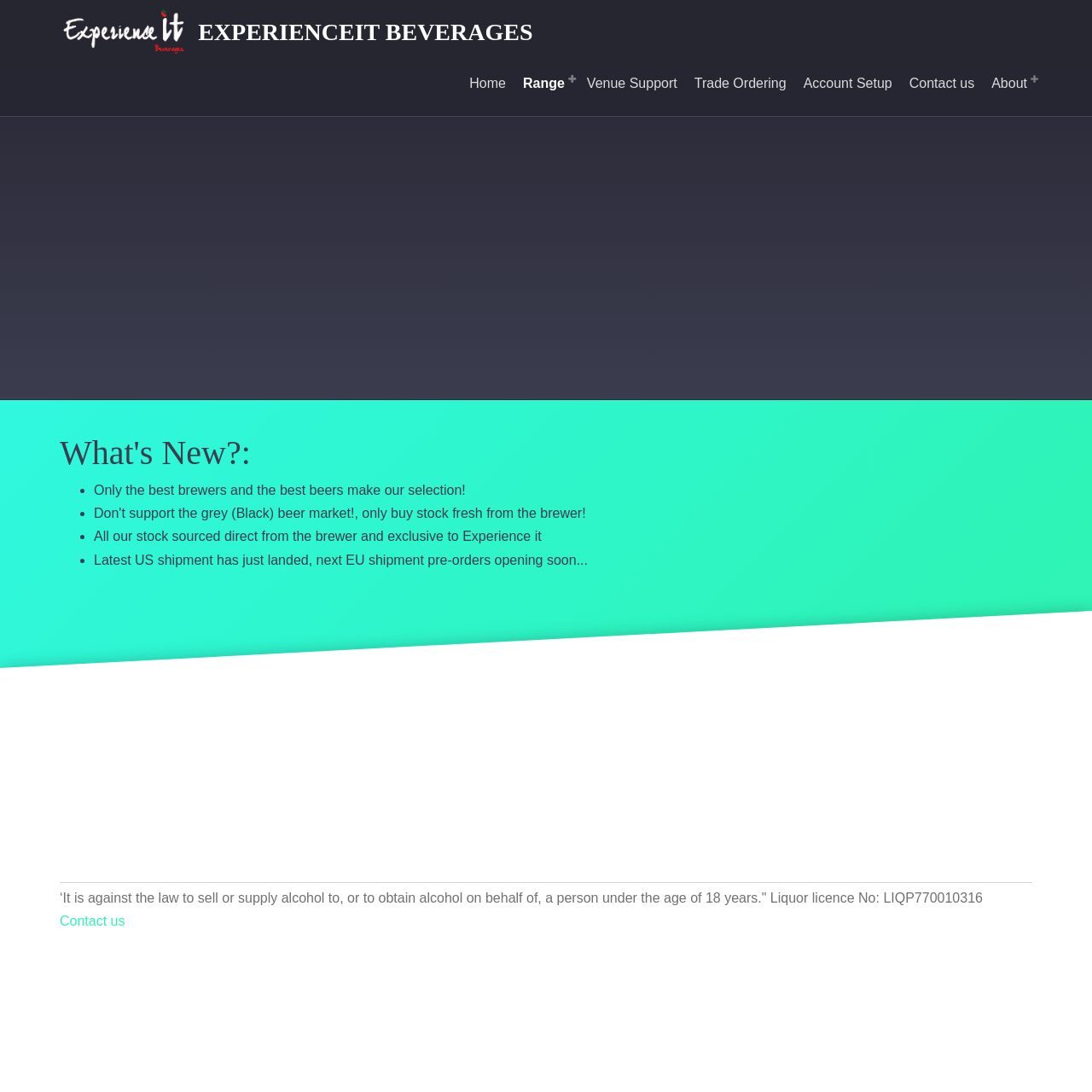Respond with a single word or phrase to the following question: What is the company name?

Experienceit Beverages